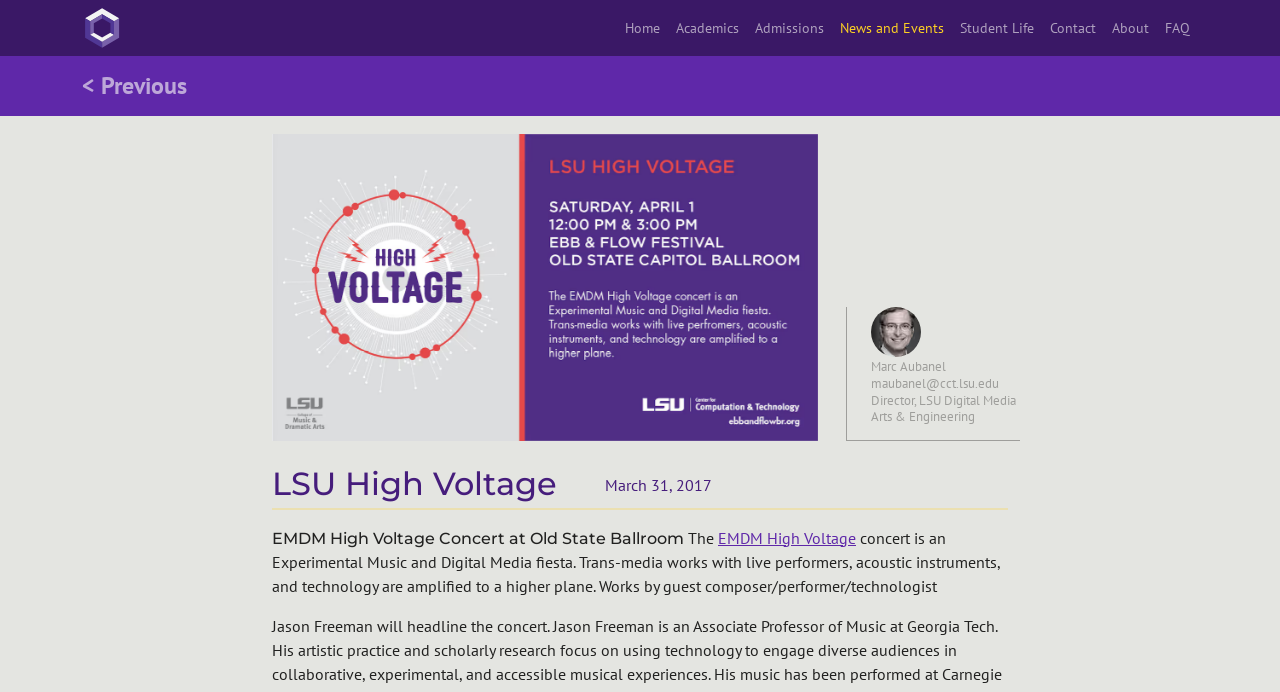Please identify the bounding box coordinates of the element I should click to complete this instruction: 'Learn about Diversity, Equity and Inclusion'. The coordinates should be given as four float numbers between 0 and 1, like this: [left, top, right, bottom].

None